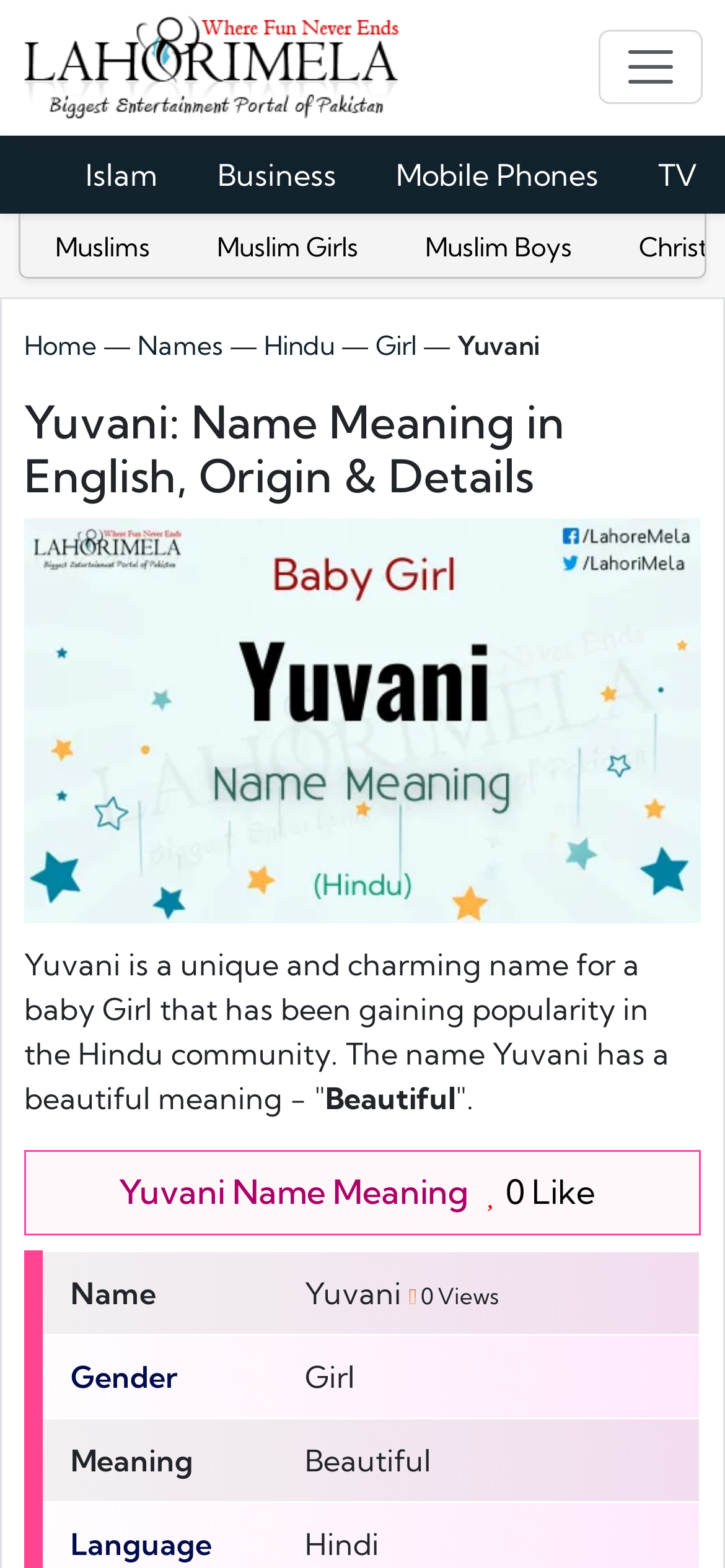Please locate the bounding box coordinates of the element that should be clicked to complete the given instruction: "Click the logo".

[0.031, 0.009, 0.774, 0.077]